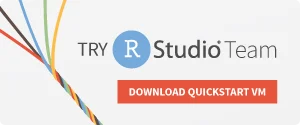What is the purpose of the banner? Using the information from the screenshot, answer with a single word or phrase.

To encourage users to try RStudio Team